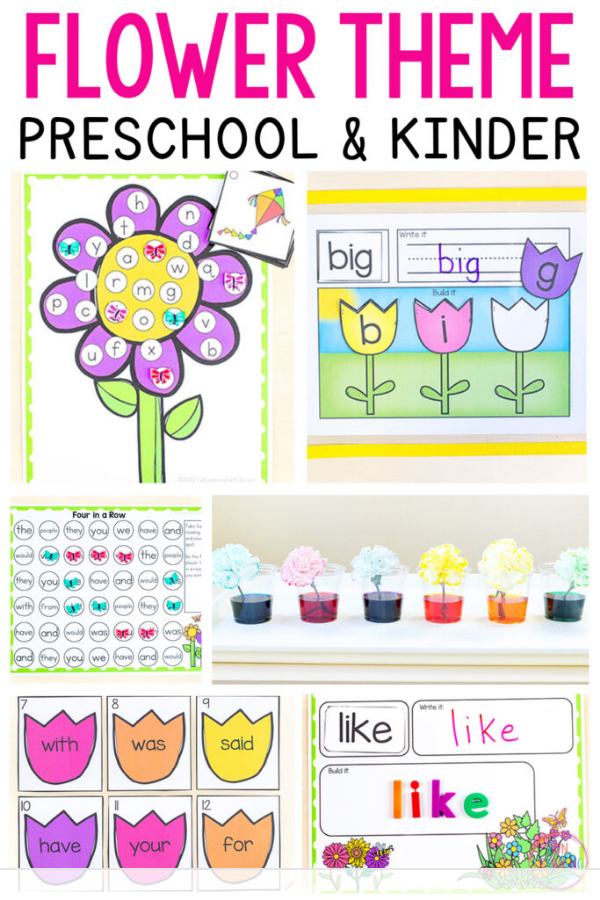Generate a detailed caption for the image.

The image features a vibrant and engaging collection of educational activities centered around a flower theme, tailored for preschool and kindergarten children. At the top left, there is a colorful worksheet depicting a flower with petals that display various letters, encouraging letter recognition and phonetic skills. To the right, another activity focuses on the word "big," where children are prompted to write, build, and associate their understanding of the word with corresponding visuals of blooming tulips.

In the middle, a game titled "Four in a Row" presents an interactive way to learn common words through a fun, colorful matrix format. Below this, a row of small containers filled with water showcases colorful paper flower crafts, indicating a hands-on activity that combines art with learning. Finally, a section illustrates the words "like" and "build it," aiming to reinforce language skills through interactive writing exercises, further enhancing literacy development in a playful context.

Overall, this image effectively combines artistic flair with educational components, making learning both enjoyable and visually stimulating for young learners.